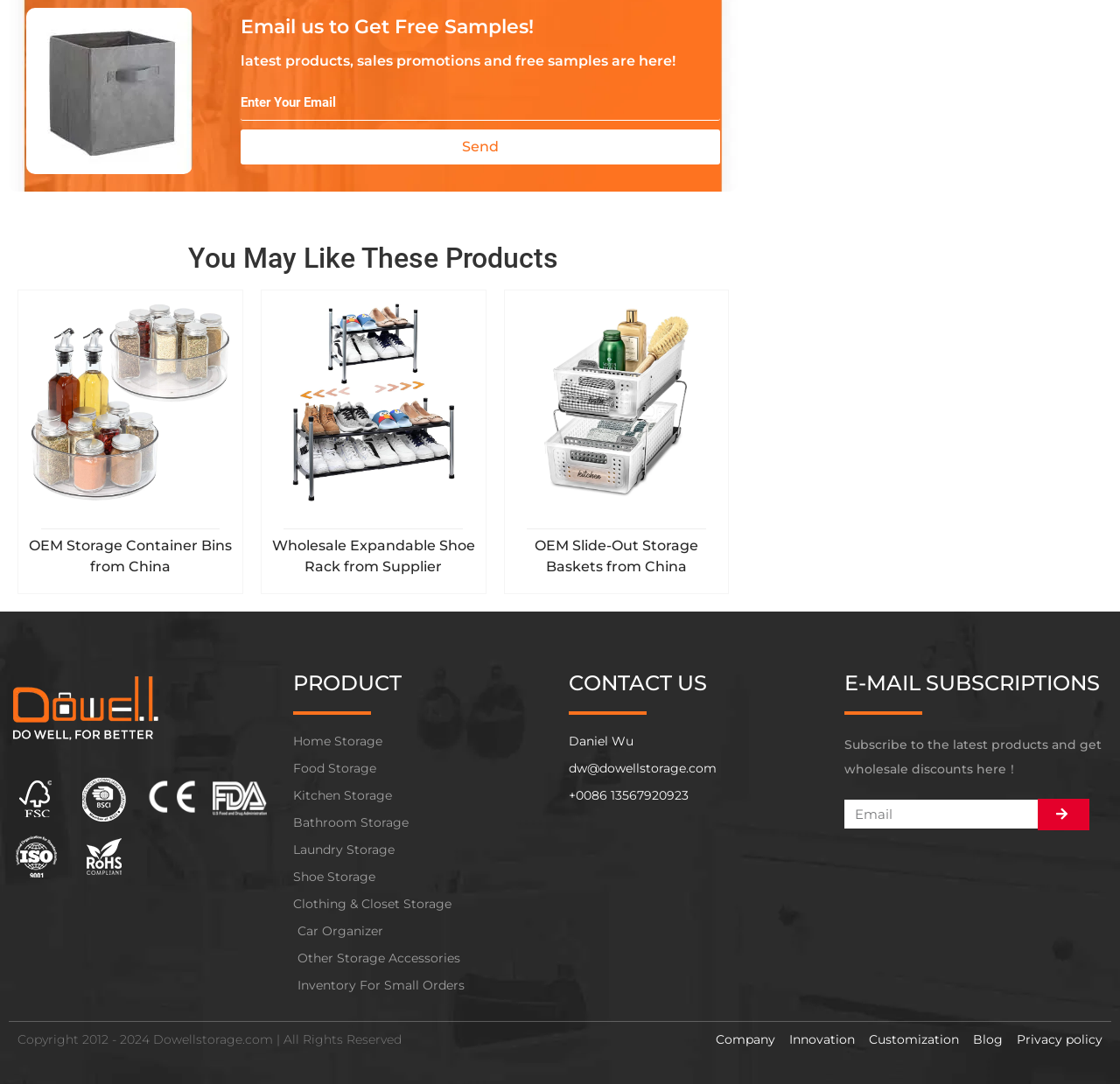Based on the provided description, "Inventory For Small Orders", find the bounding box of the corresponding UI element in the screenshot.

[0.262, 0.9, 0.492, 0.917]